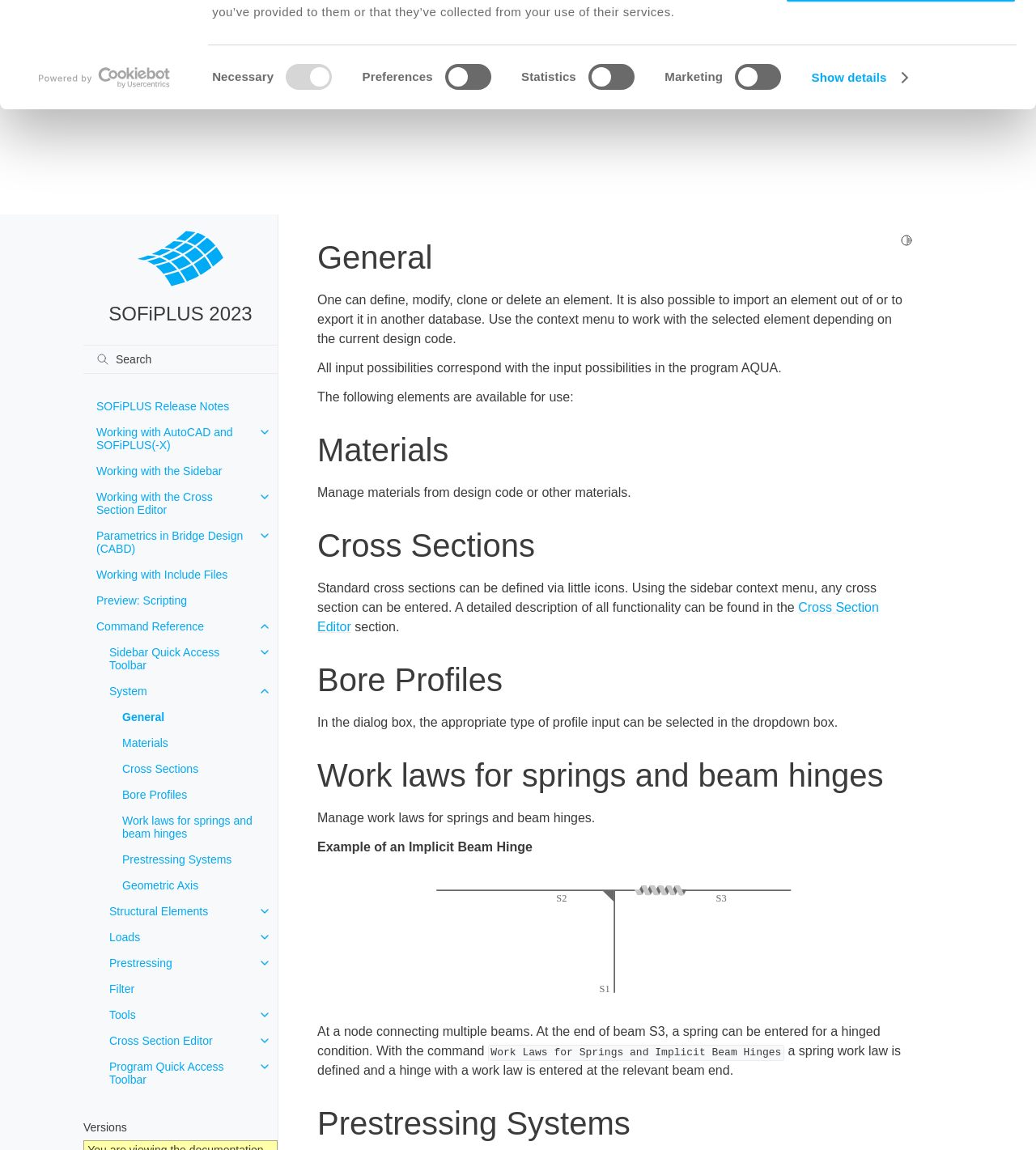Use a single word or phrase to answer the question:
What is the function of the 'Show details' link?

To show cookie details